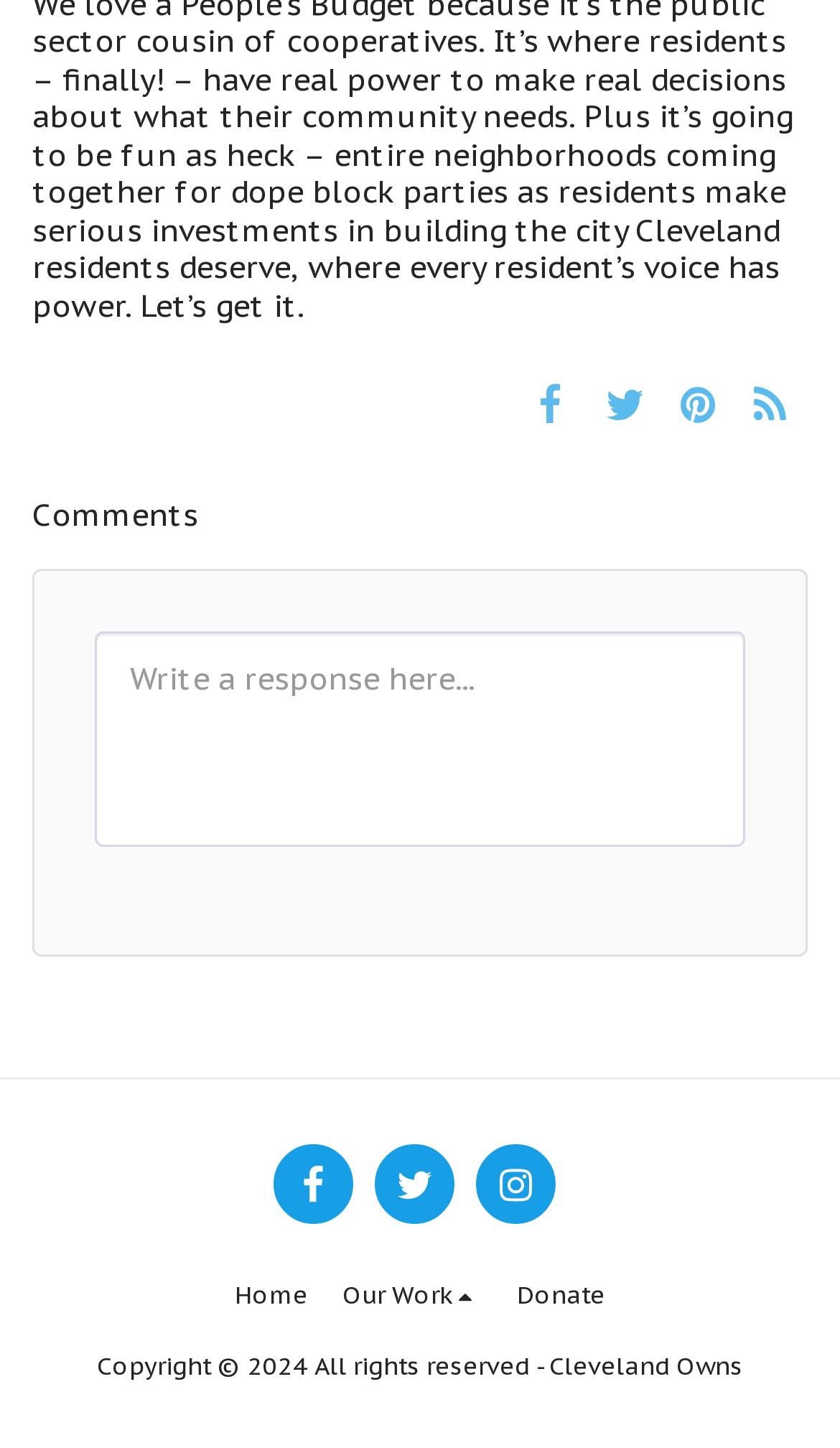Please identify the bounding box coordinates of the region to click in order to complete the given instruction: "Write a response". The coordinates should be four float numbers between 0 and 1, i.e., [left, top, right, bottom].

[0.113, 0.437, 0.887, 0.585]